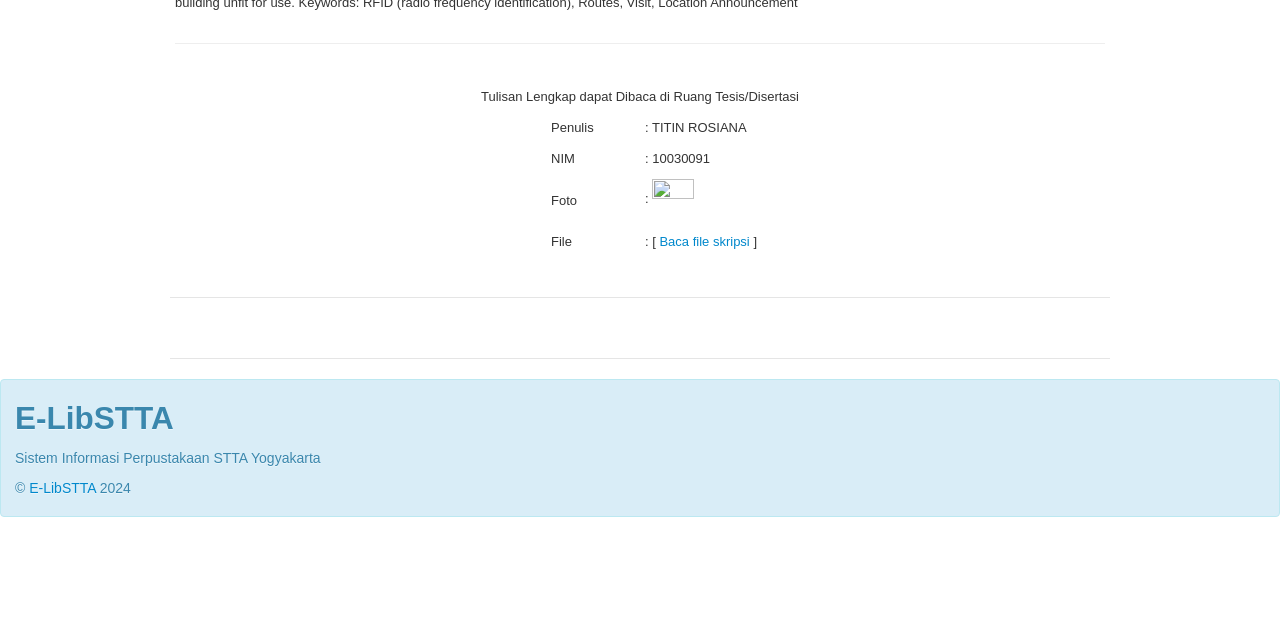Bounding box coordinates should be in the format (top-left x, top-left y, bottom-right x, bottom-right y) and all values should be floating point numbers between 0 and 1. Determine the bounding box coordinate for the UI element described as: E-LibSTTA

[0.023, 0.75, 0.075, 0.775]